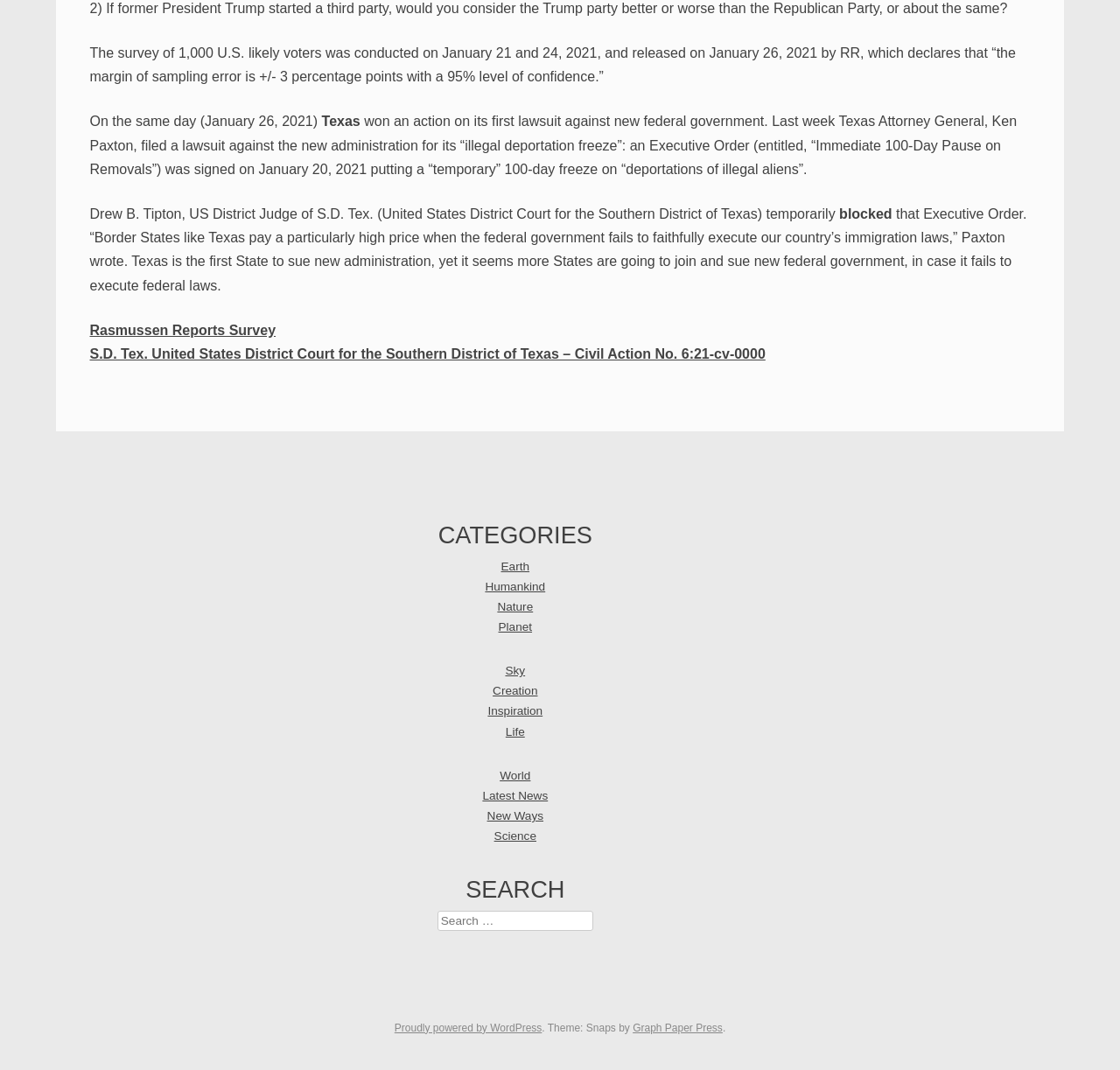What is the name of the Attorney General who filed a lawsuit?
Please give a detailed and elaborate explanation in response to the question.

The name of the Attorney General can be found in the article, where it is mentioned that 'Texas Attorney General, Ken Paxton, filed a lawsuit against the new administration'. This indicates that the Attorney General who filed the lawsuit is Ken Paxton.